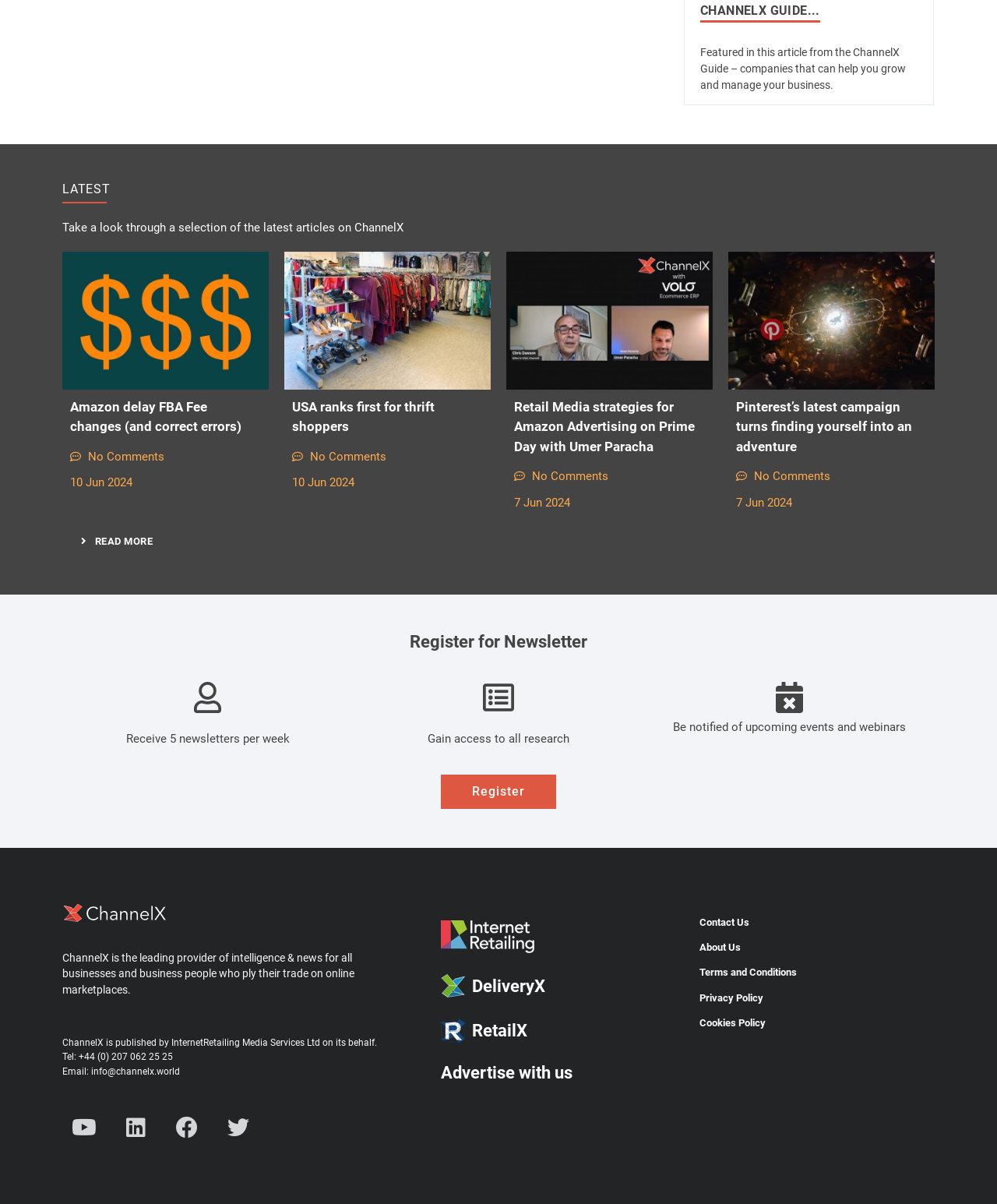Provide a single word or phrase to answer the given question: 
What is the date of the article 'Retail Media strategies for Amazon Advertising on Prime Day with Umer Paracha'?

7 Jun 2024